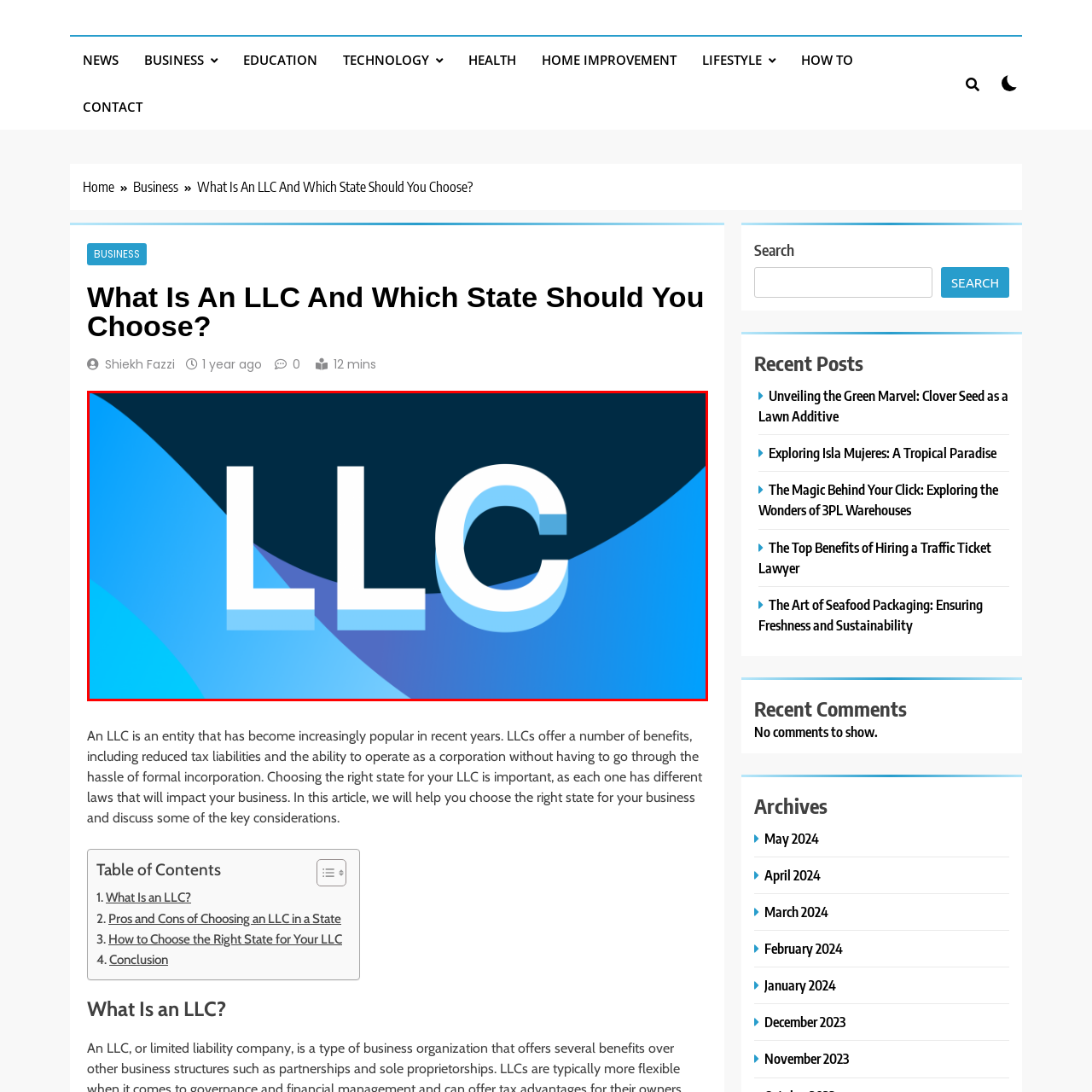Generate a detailed caption for the content inside the red bounding box.

The image prominently features the acronym "LLC," styled in bold, eye-catching typography against a vibrant blue and dark blue gradient background. This design choice underscores the topic of Limited Liability Companies (LLCs), which are discussed in the accompanying article titled "What Is An LLC And Which State Should You Choose?" The article explains the growing popularity of LLCs, highlighting their benefits such as reduced tax liabilities and operational flexibility. The visual elements are designed to captivate readers, drawing attention to the concept of LLCs as they navigate the intricacies of business formation and state selection.